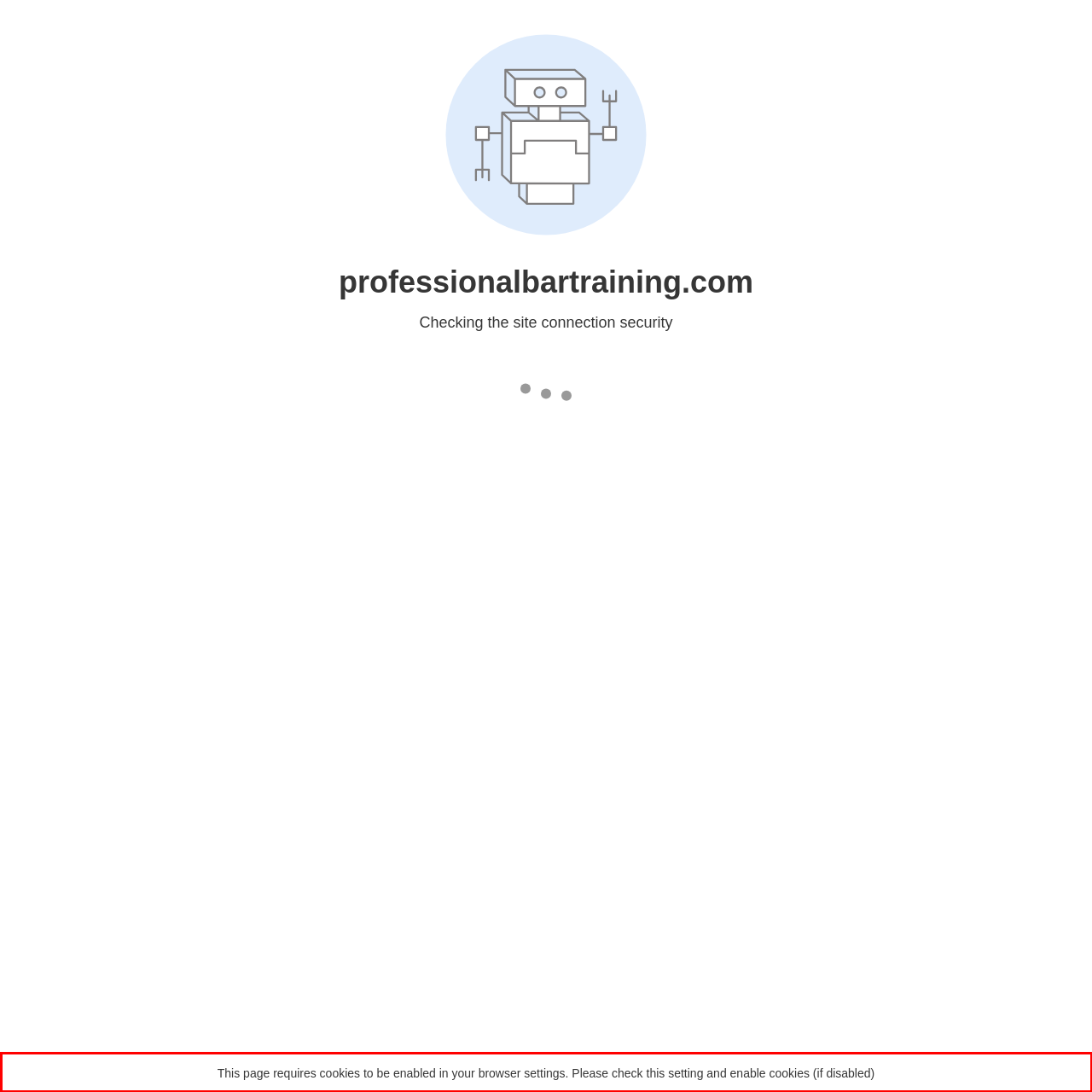Given a screenshot of a webpage, locate the red bounding box and extract the text it encloses.

This page requires cookies to be enabled in your browser settings. Please check this setting and enable cookies (if disabled)